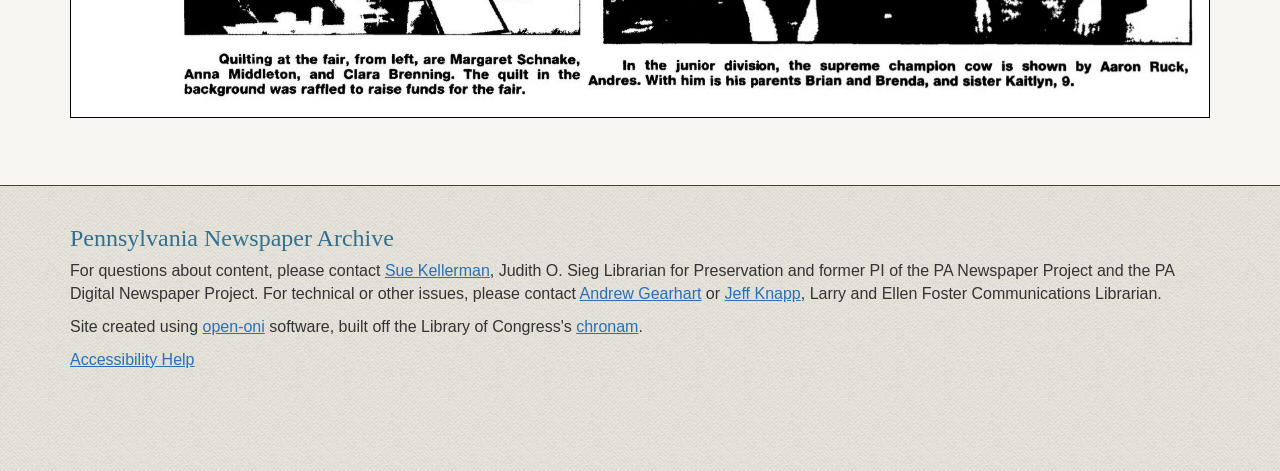Who is the Librarian for Preservation?
Please answer the question with a single word or phrase, referencing the image.

Sue Kellerman